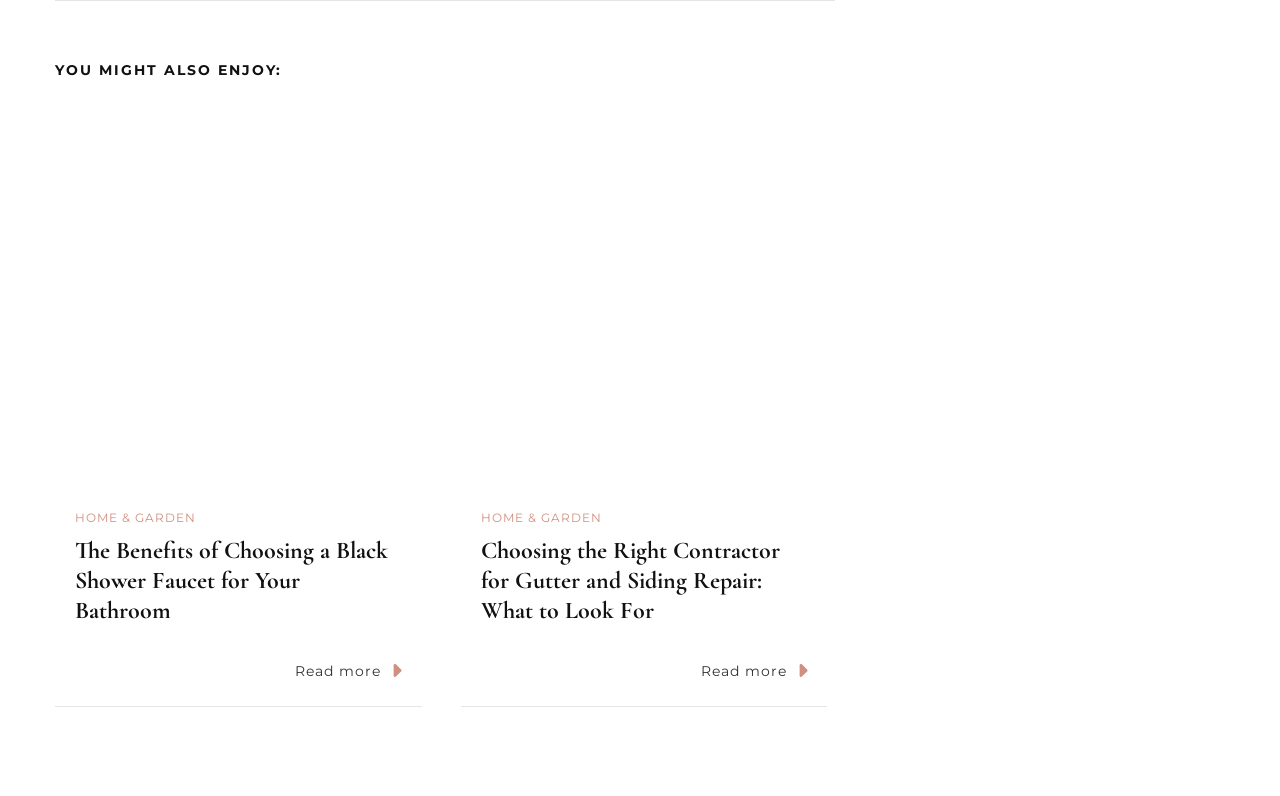Please answer the following query using a single word or phrase: 
What is the category of the second article?

HOME & GARDEN